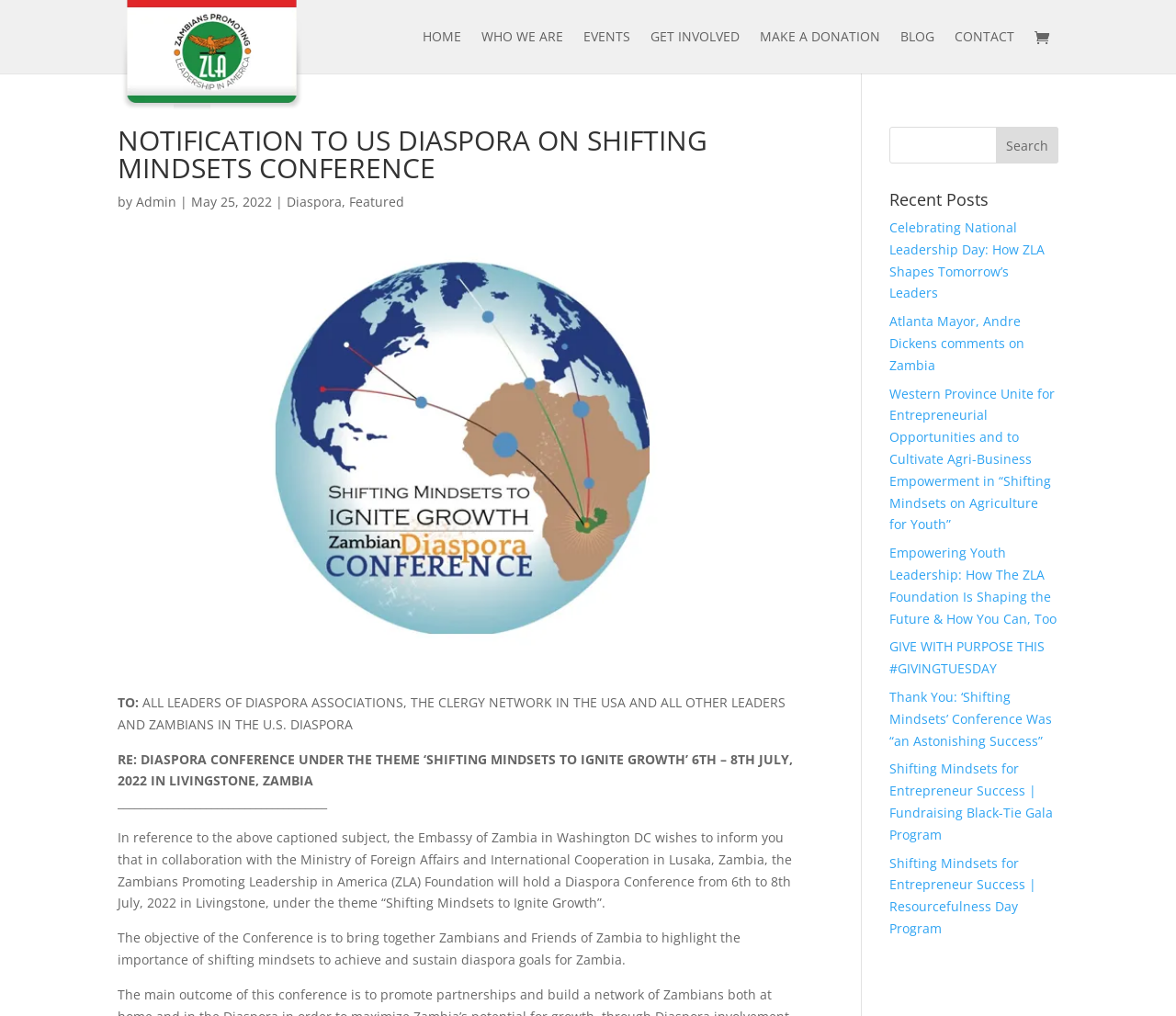Please identify the bounding box coordinates of the clickable region that I should interact with to perform the following instruction: "Read the NOTIFICATION TO US DIASPORA ON SHIFTING MINDSETS CONFERENCE article". The coordinates should be expressed as four float numbers between 0 and 1, i.e., [left, top, right, bottom].

[0.1, 0.125, 0.689, 0.188]